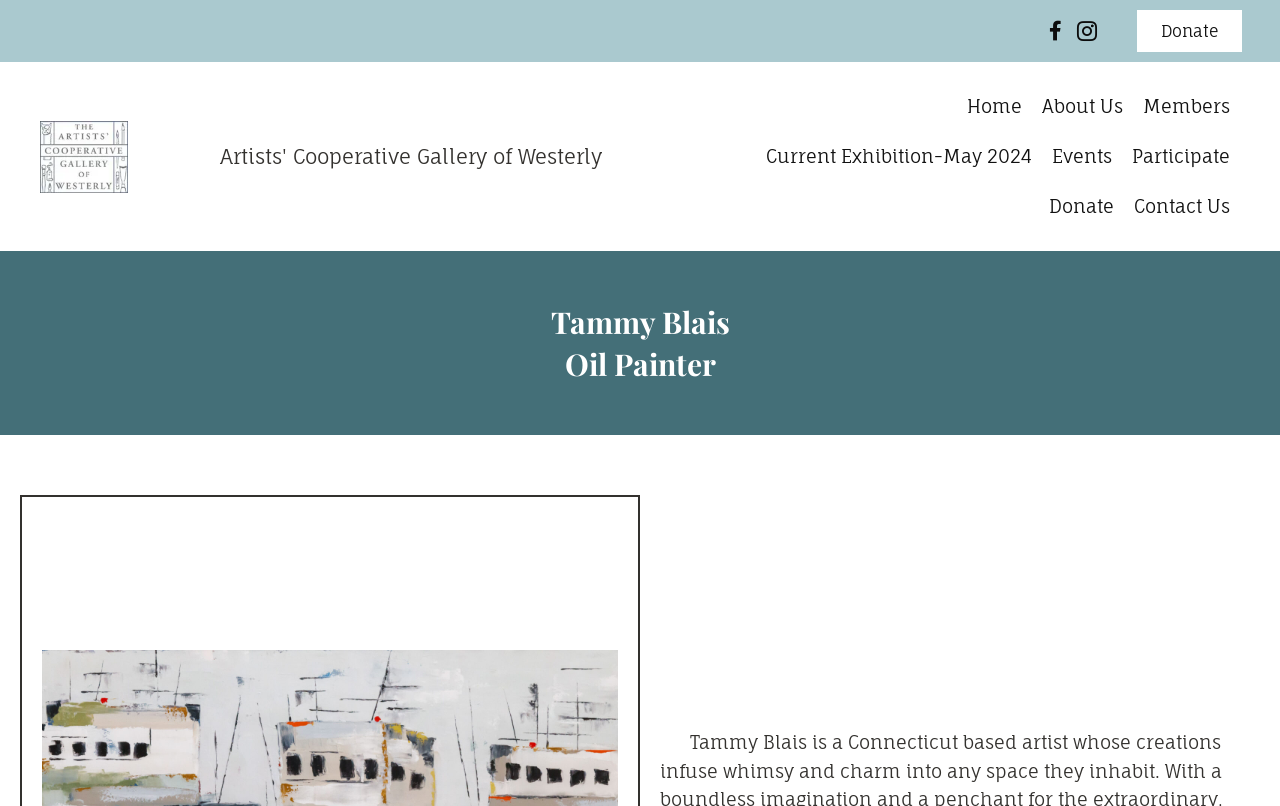Based on the element description "Current Exhibition-May 2024", predict the bounding box coordinates of the UI element.

[0.591, 0.164, 0.814, 0.225]